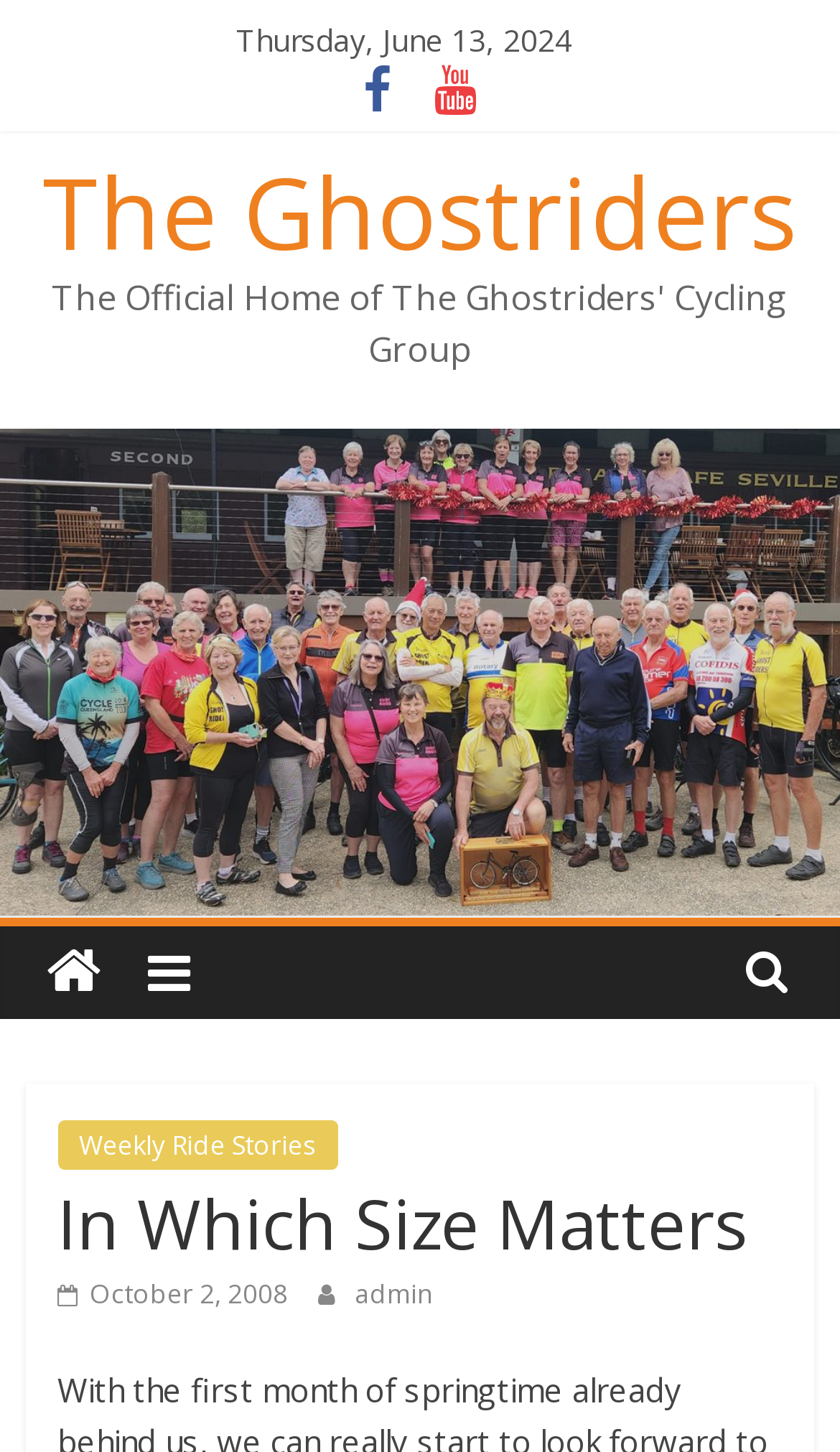Provide the bounding box coordinates of the UI element that matches the description: "admin".

[0.422, 0.879, 0.515, 0.904]